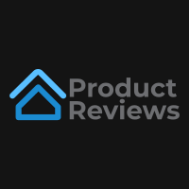Please answer the following query using a single word or phrase: 
What is the background color of the logo?

Dark